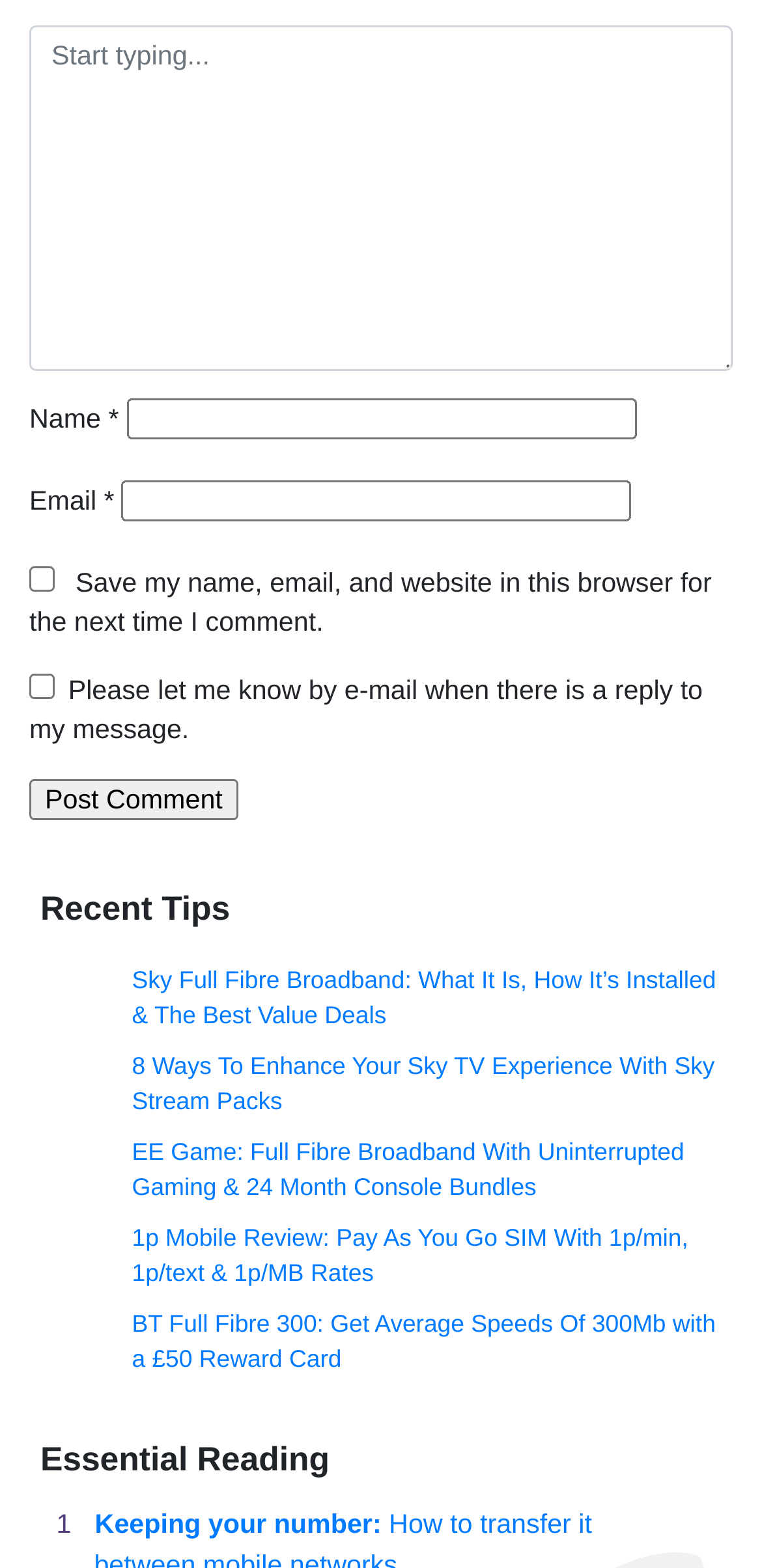Pinpoint the bounding box coordinates of the area that must be clicked to complete this instruction: "Read the article about Sky Full Fibre Broadband".

[0.053, 0.627, 0.155, 0.644]